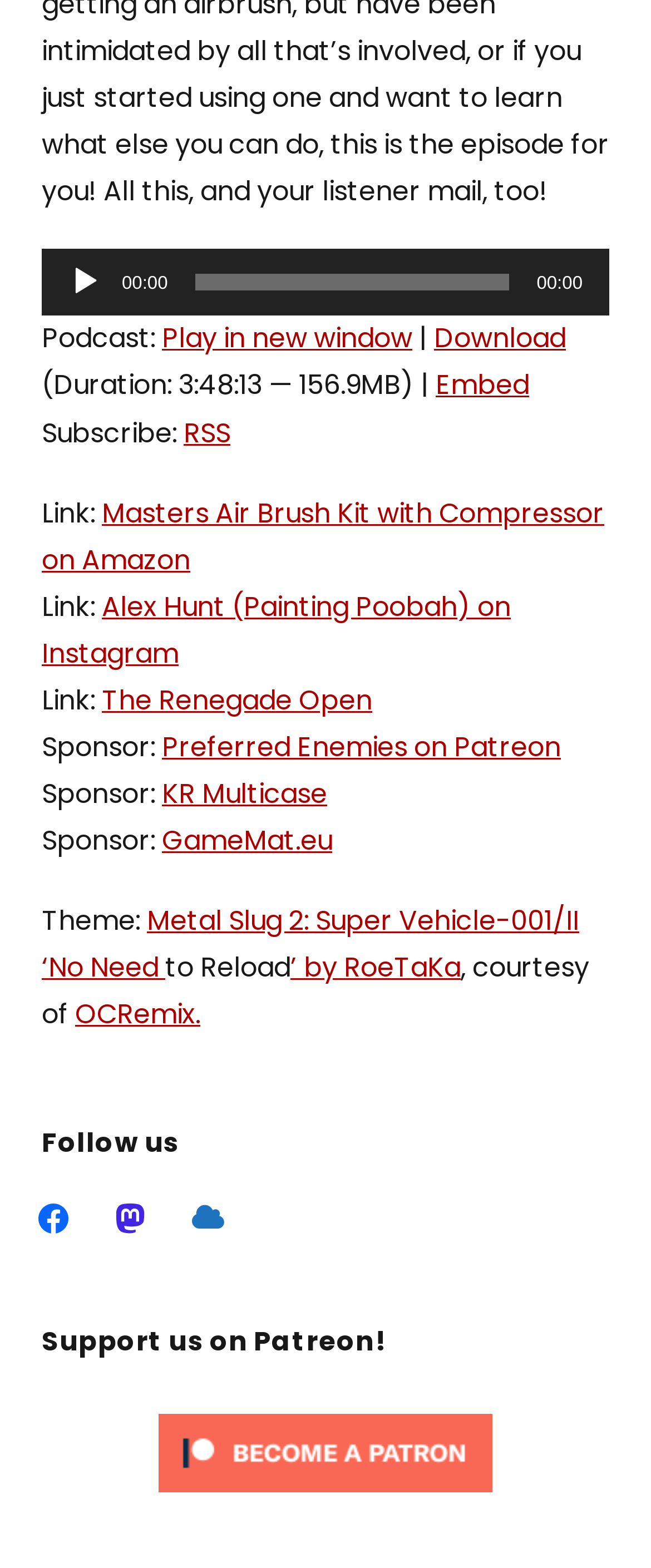Can you determine the bounding box coordinates of the area that needs to be clicked to fulfill the following instruction: "Download the podcast"?

[0.667, 0.203, 0.869, 0.228]